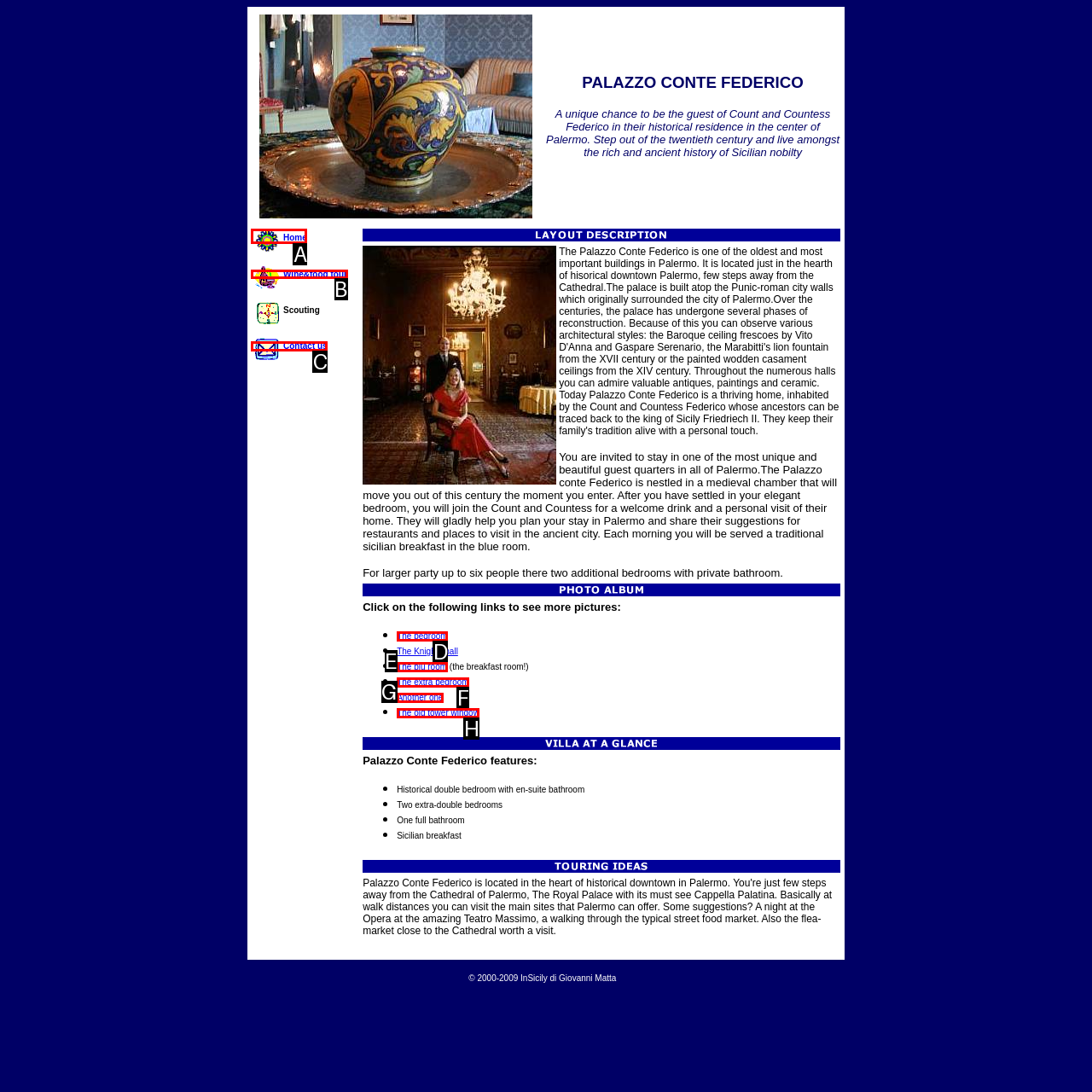Tell me which one HTML element I should click to complete the following task: Explore the 'Wine&food tour' Answer with the option's letter from the given choices directly.

B